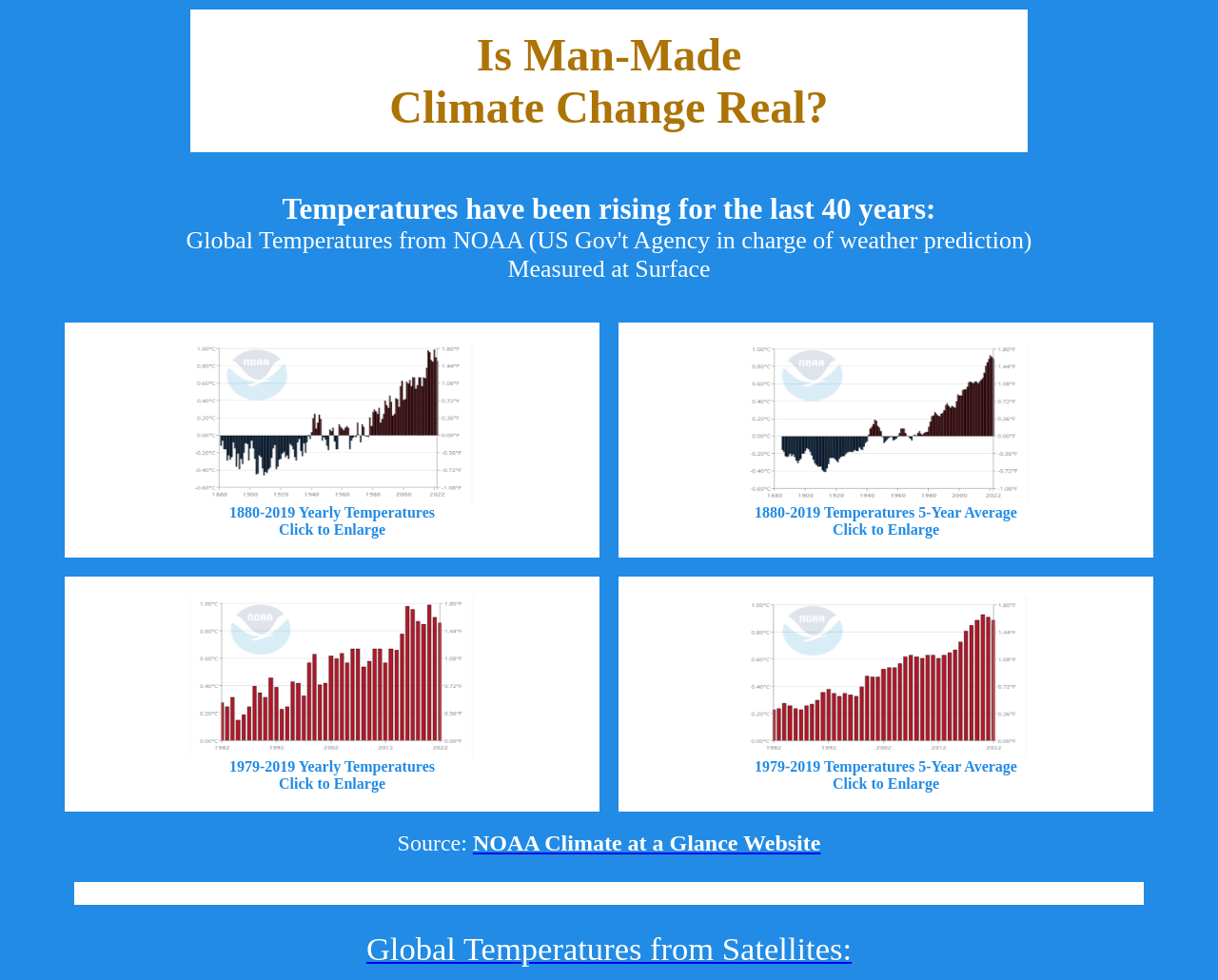Answer the question in one word or a short phrase:
What is the topic of the webpage?

Man-Made Climate Change